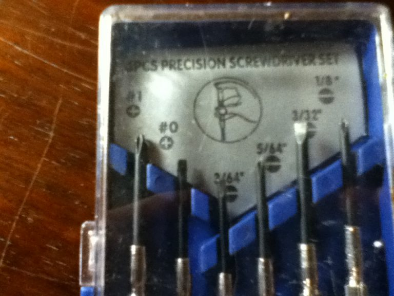Provide a comprehensive description of the image.

The image showcases a precision screwdriver set, which is essential for disassembling and repairing electronic devices like the Nintendo DSI discussed in the accompanying text. The clear, labeled compartment highlights various screwdriver heads, including sizes #0, 1/8", and 5/64", among others, indicating that this set is designed for intricate work. This tool is particularly useful for navigating the delicate screws found in devices, ensuring precision and preventing damage during repairs. The background suggests a wooden surface, providing a warm contrast to the metallic tools, emphasizing the practicality and importance of having the right tools for DIY electronics repair projects.